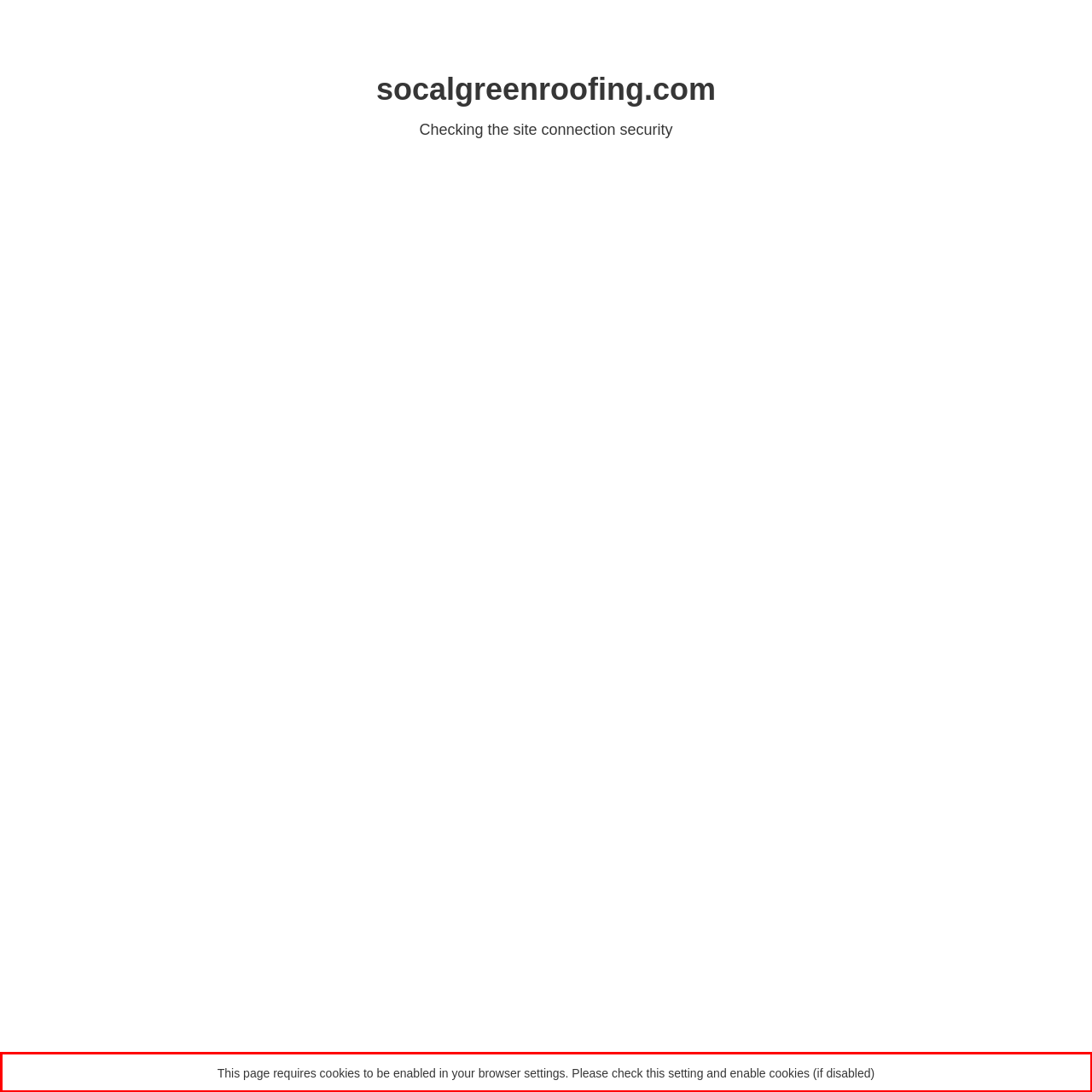Please identify the text within the red rectangular bounding box in the provided webpage screenshot.

This page requires cookies to be enabled in your browser settings. Please check this setting and enable cookies (if disabled)